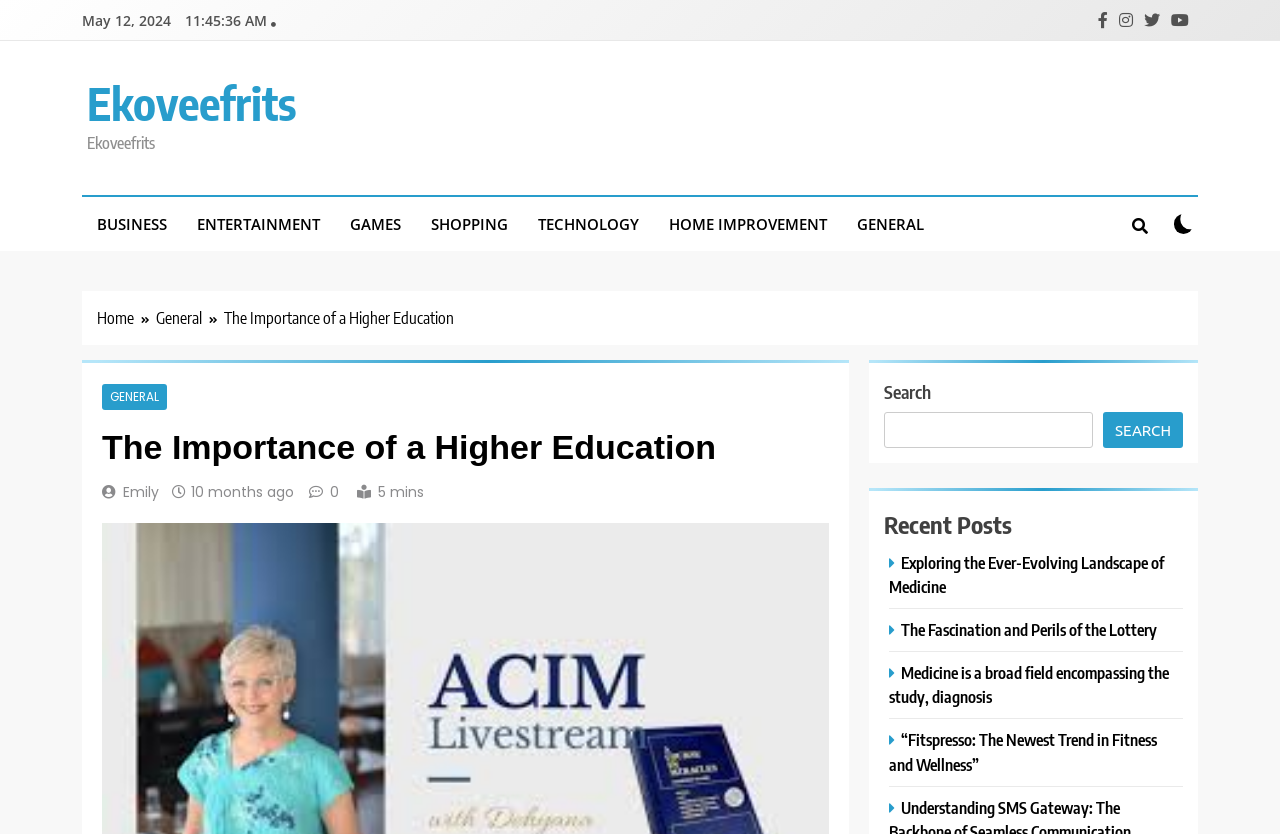Provide the bounding box coordinates of the section that needs to be clicked to accomplish the following instruction: "Go to the GENERAL category."

[0.658, 0.236, 0.734, 0.301]